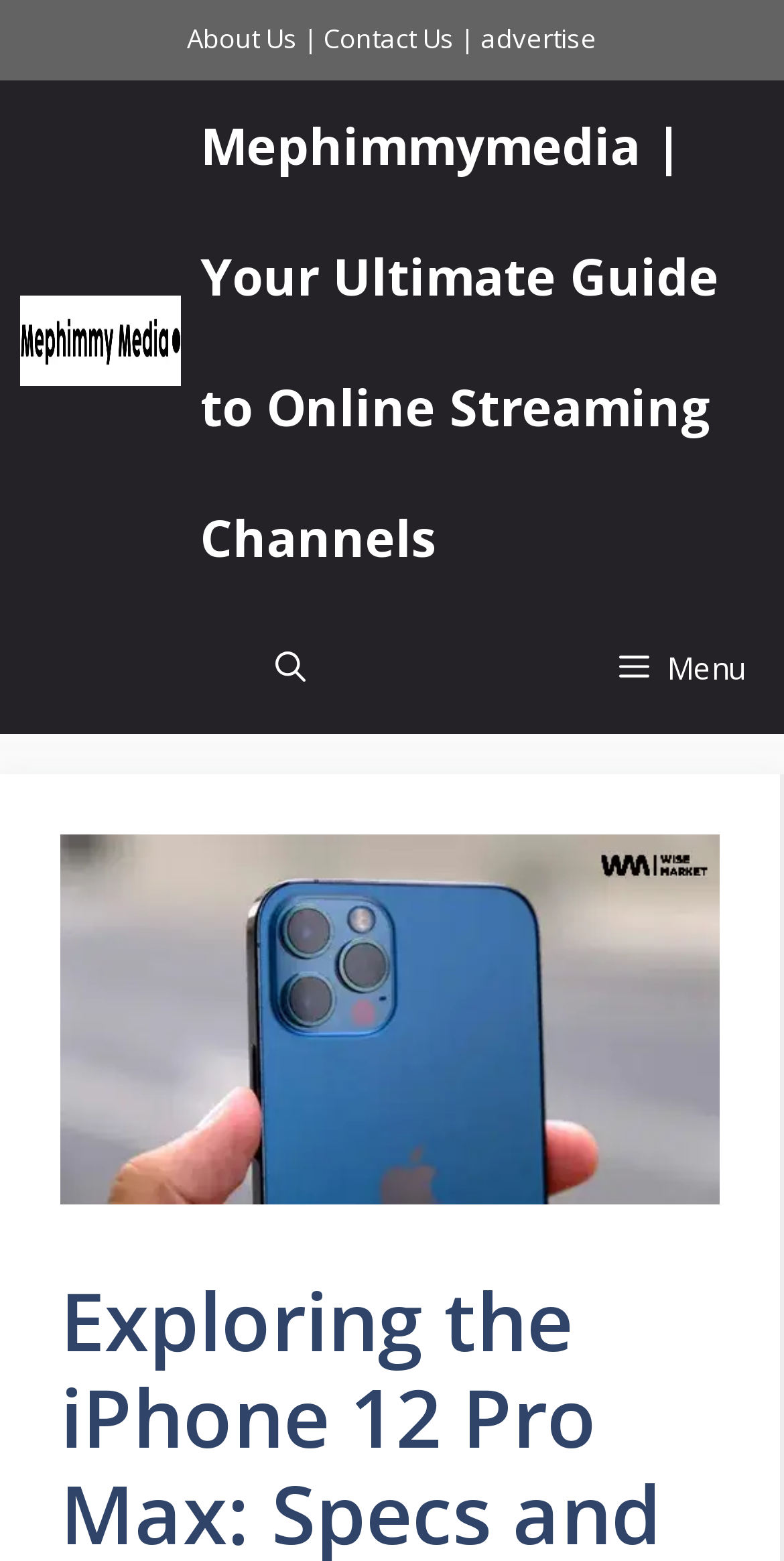Articulate a detailed summary of the webpage's content and design.

The webpage is focused on exploring the iPhone 12 Pro Max, with a title "Exploring the iPhone 12 Pro Max: Specs and More" at the top. Below the title, there is a complementary section that spans about half of the page width, containing links to "About Us", "Contact Us", and "advertise", separated by a vertical bar. 

On the left side of the page, there is a primary navigation menu that takes up about half of the page height. The menu contains a logo image with the text "Mephimmymedia | Your Ultimate Guide to Online Streaming Channels" and a duplicate link to the same text. 

At the top-right corner of the page, there is a "Menu" button that, when expanded, controls the primary menu. Next to the "Menu" button, there is an "Open search" button.